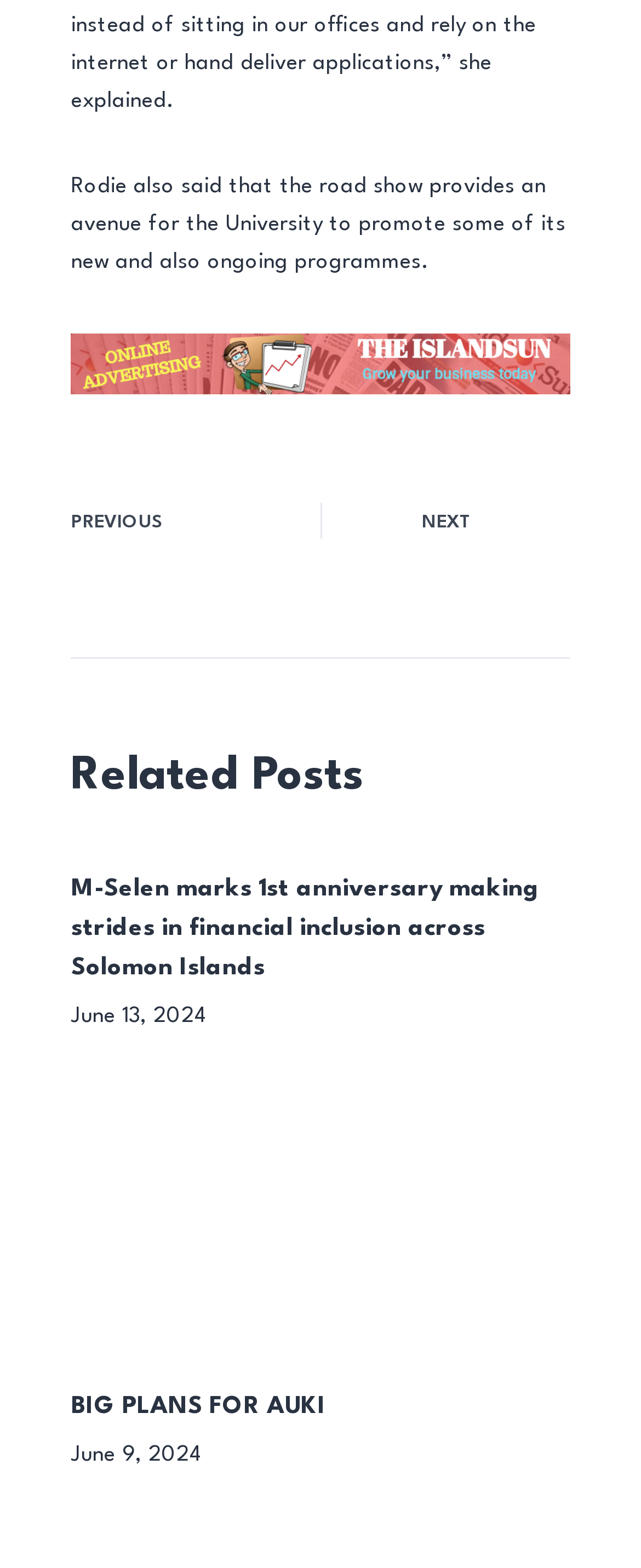Please analyze the image and provide a thorough answer to the question:
When was the second related post published?

The second related post is an article element with a time element containing the text 'June 9, 2024'. This is the publication date of the second related post.